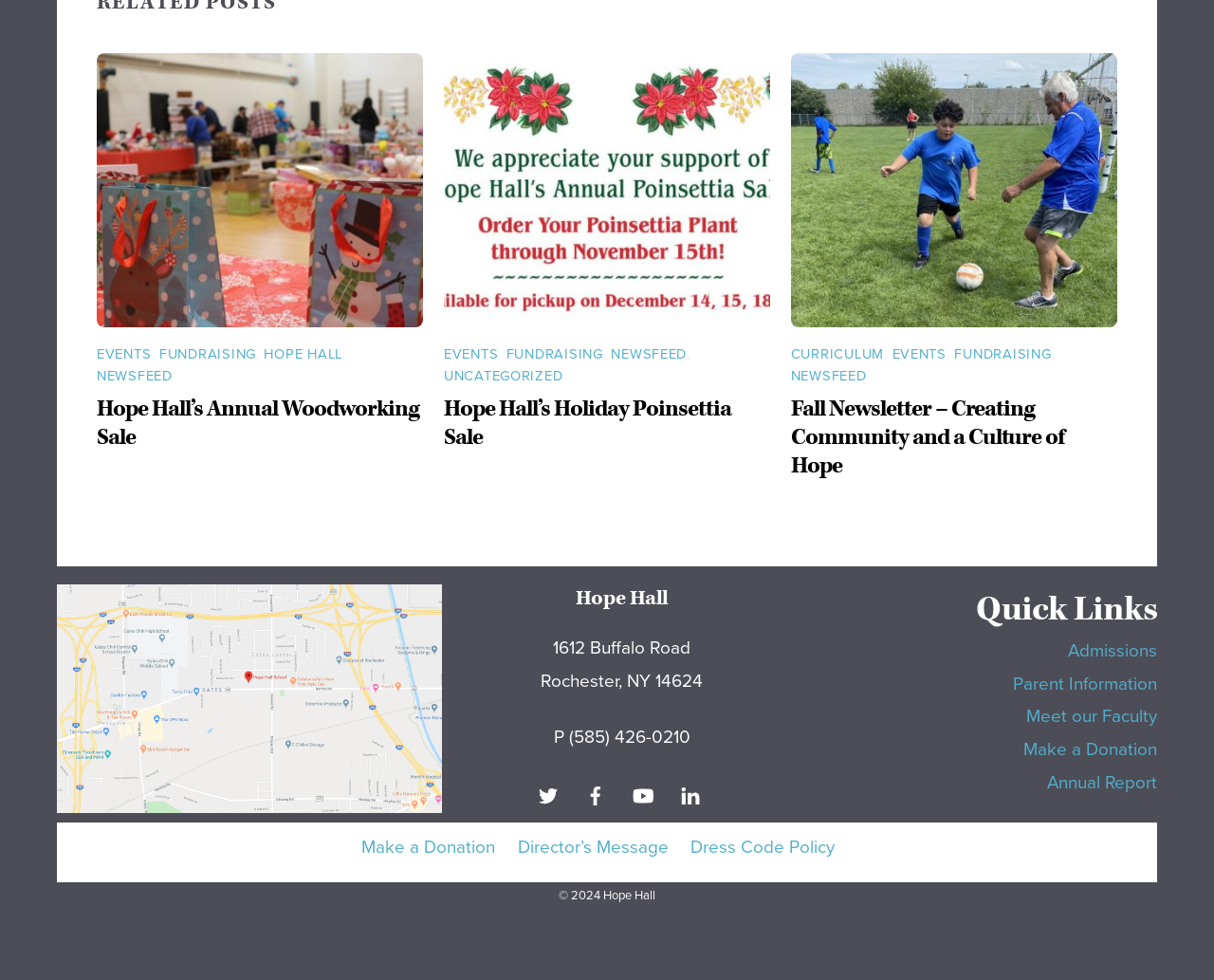Locate the bounding box coordinates of the element that should be clicked to fulfill the instruction: "Go to EVENTS".

[0.08, 0.353, 0.125, 0.369]